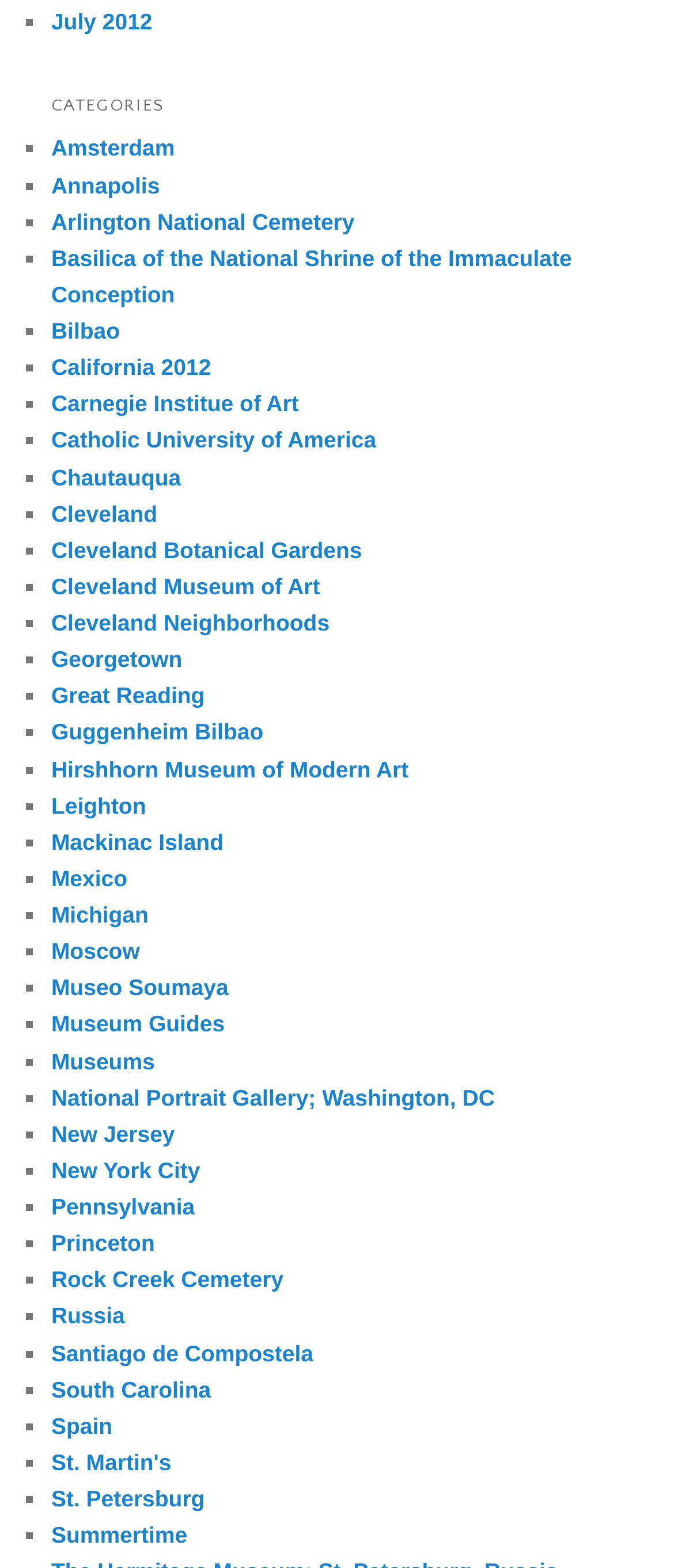How many categories are listed?
Refer to the screenshot and answer in one word or phrase.

40